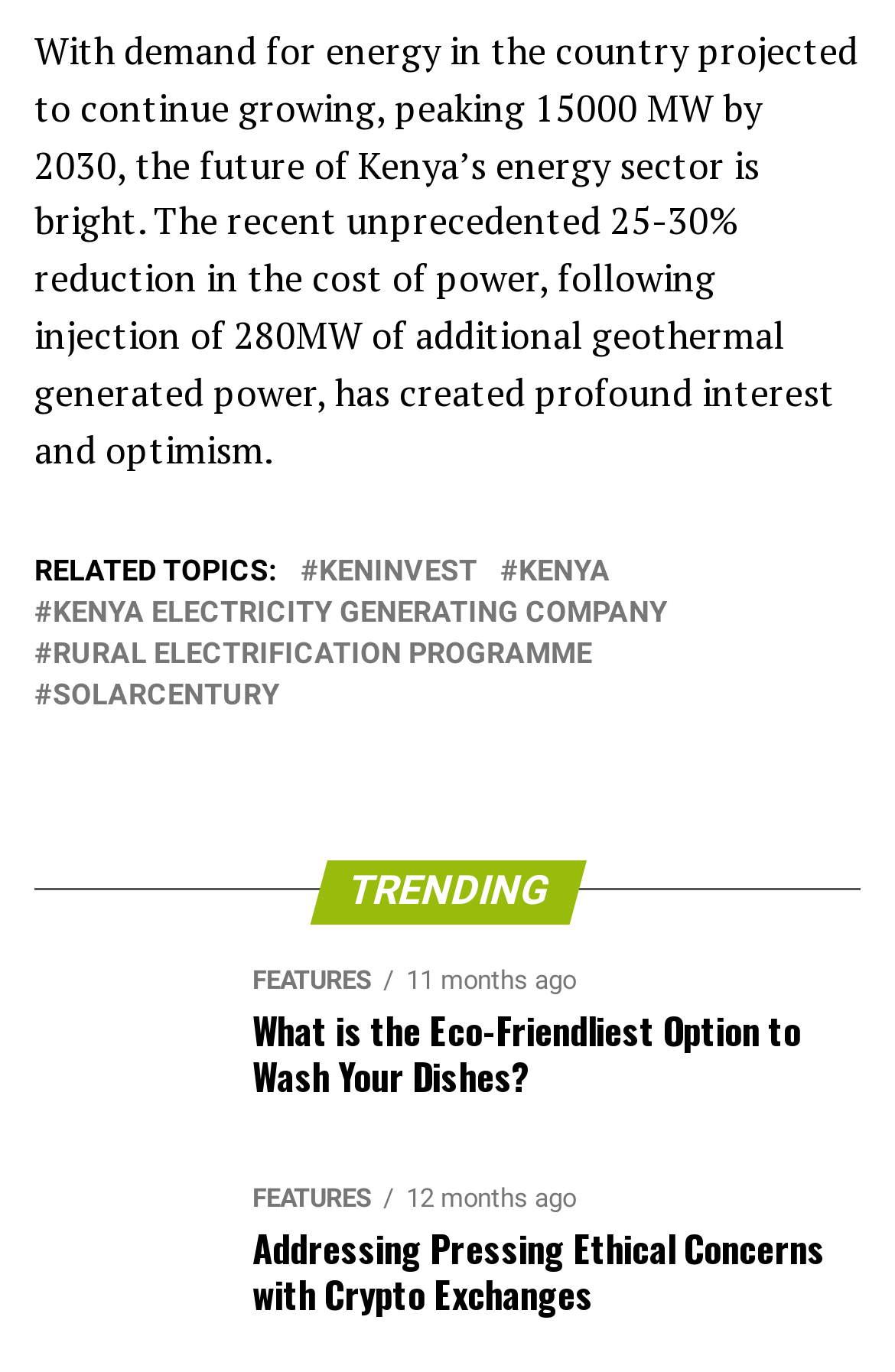What is the projected peak energy demand in Kenya by 2030?
Please provide a single word or phrase as your answer based on the screenshot.

15000 MW